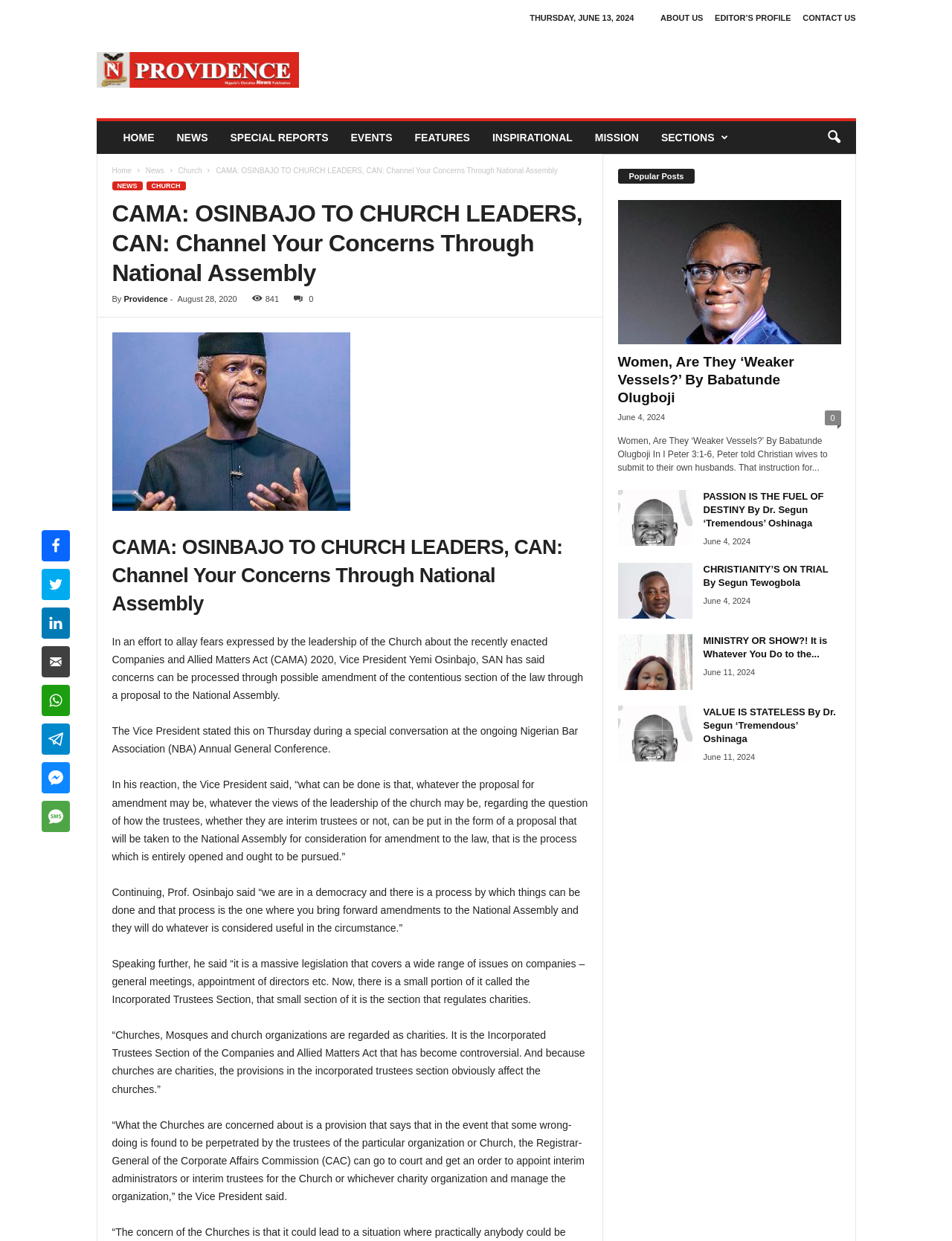Respond to the question below with a single word or phrase:
What is the date of the news article?

August 28, 2020